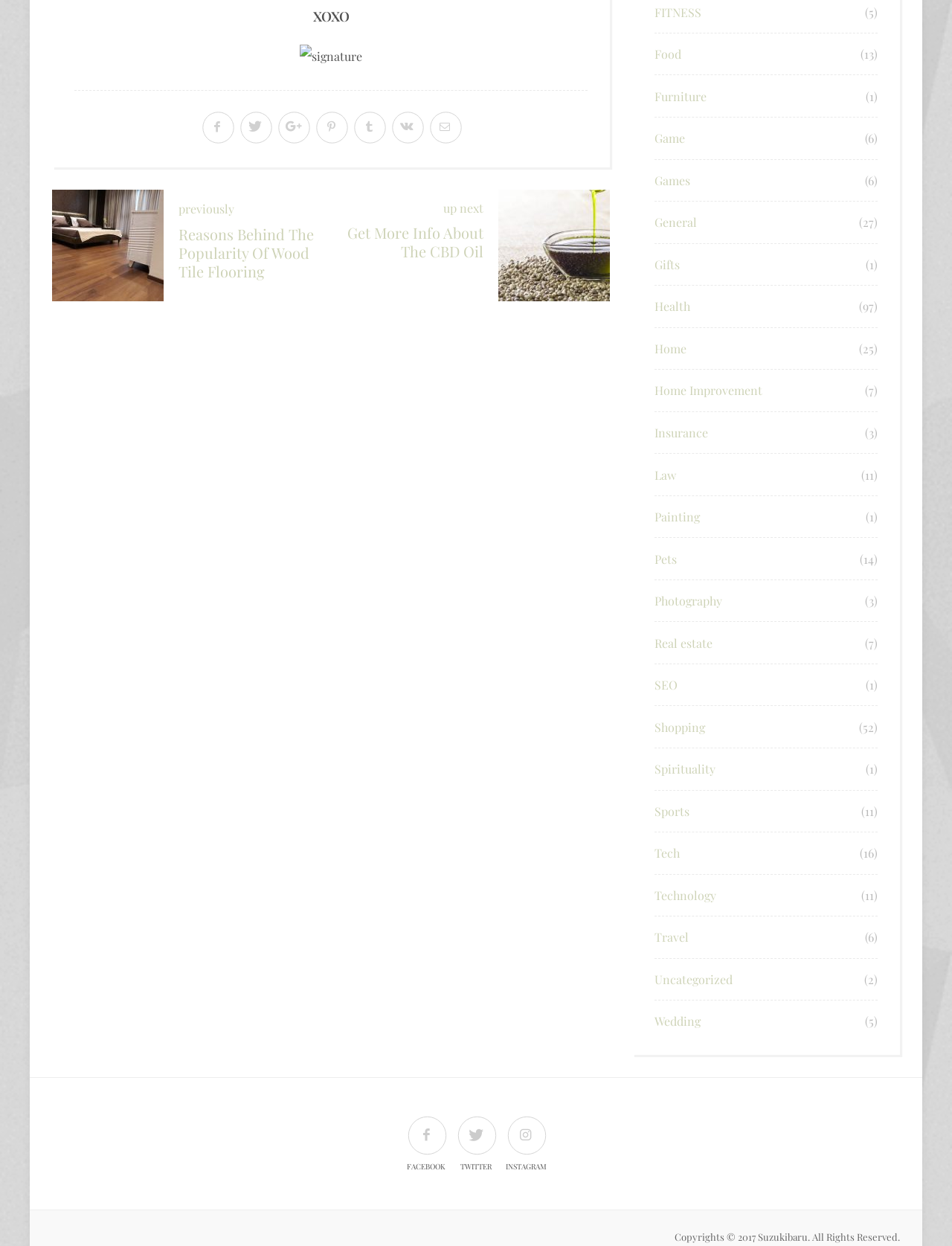Please identify the bounding box coordinates of the region to click in order to complete the task: "click on FITNESS". The coordinates must be four float numbers between 0 and 1, specified as [left, top, right, bottom].

[0.688, 0.003, 0.737, 0.016]